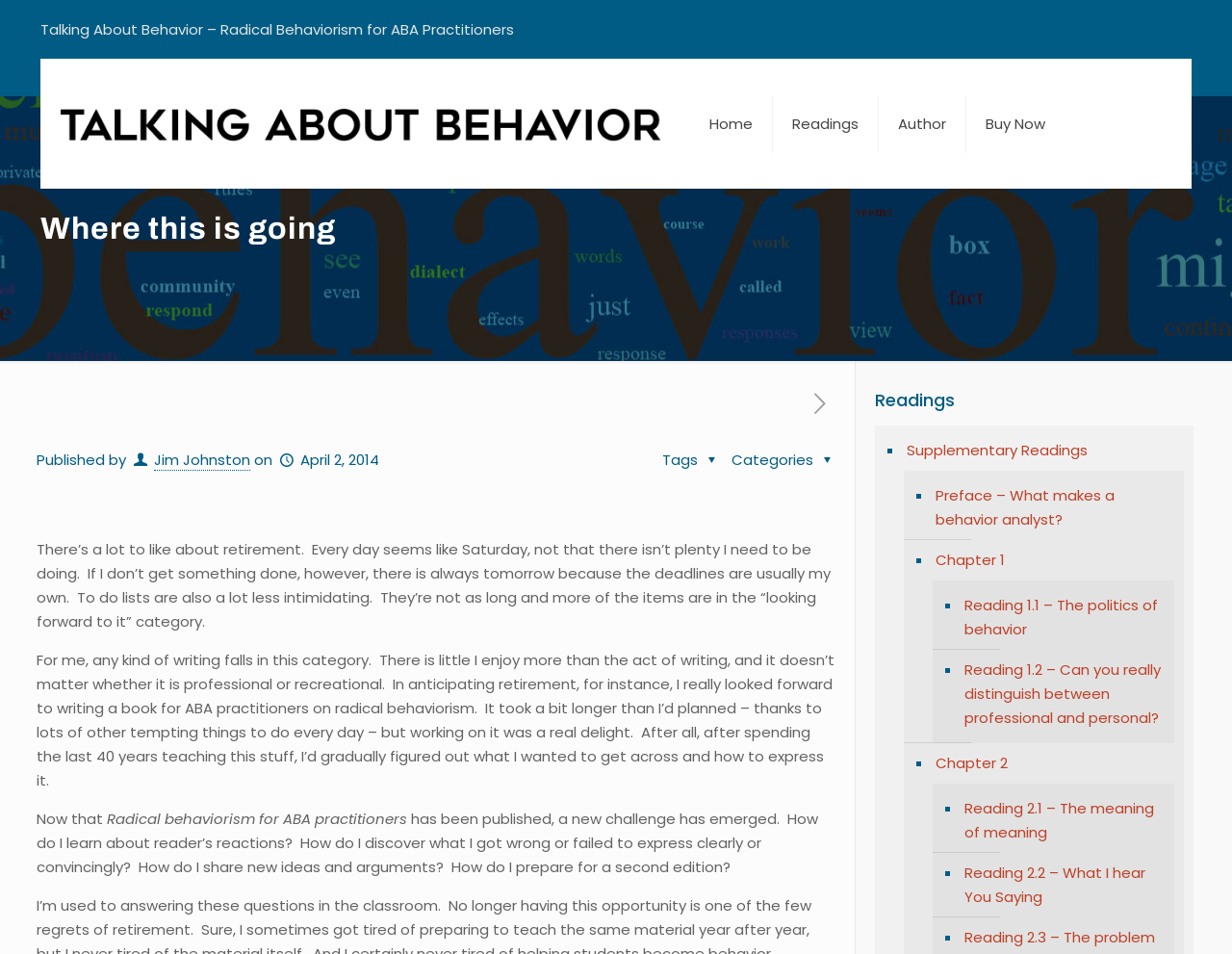What is the date of publication?
Using the image as a reference, answer the question in detail.

The date of publication can be found in the section 'Published by' where it is written 'April 2, 2014'.